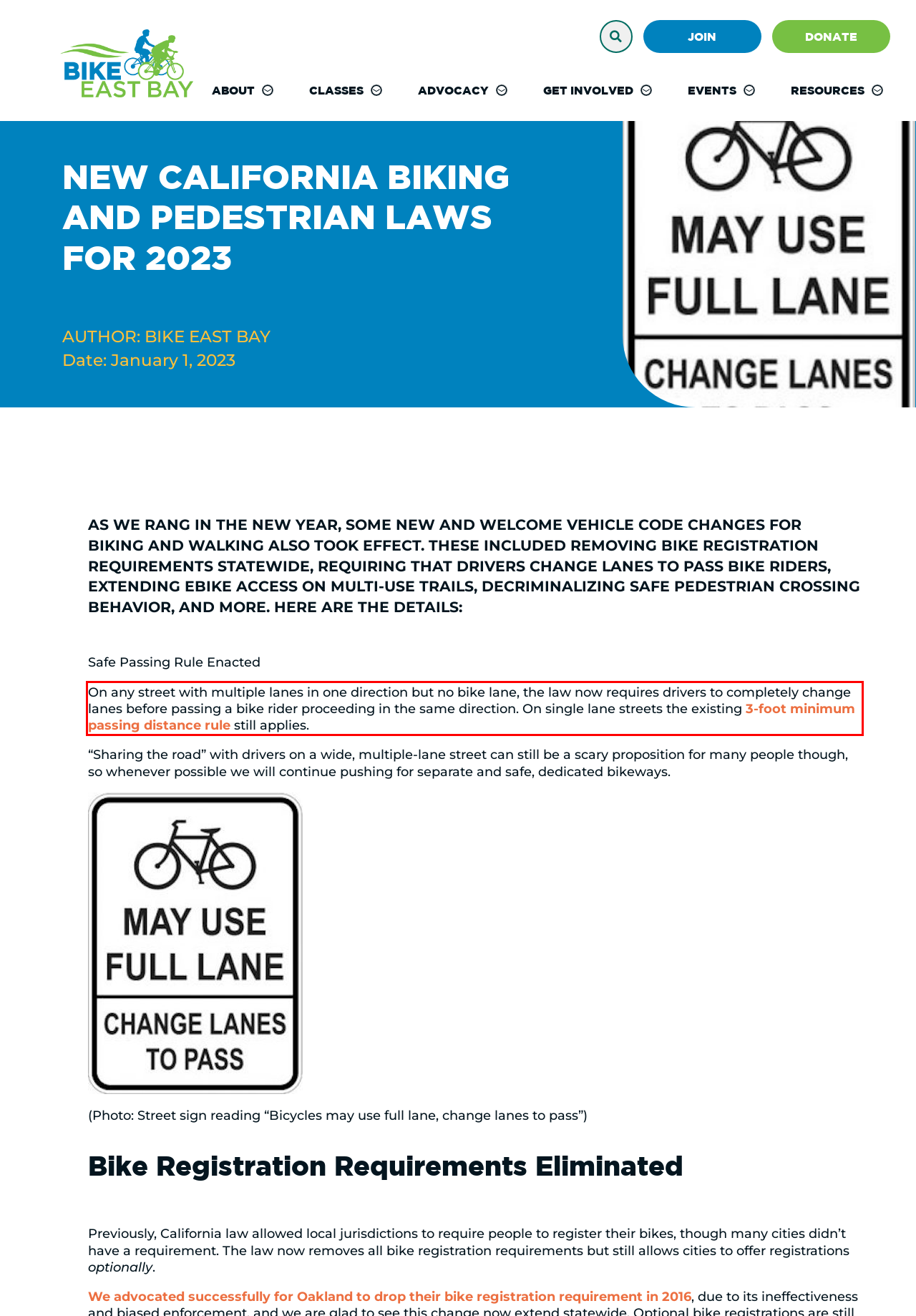You are given a screenshot with a red rectangle. Identify and extract the text within this red bounding box using OCR.

On any street with multiple lanes in one direction but no bike lane, the law now requires drivers to completely change lanes before passing a bike rider proceeding in the same direction. On single lane streets the existing 3-foot minimum passing distance rule still applies.